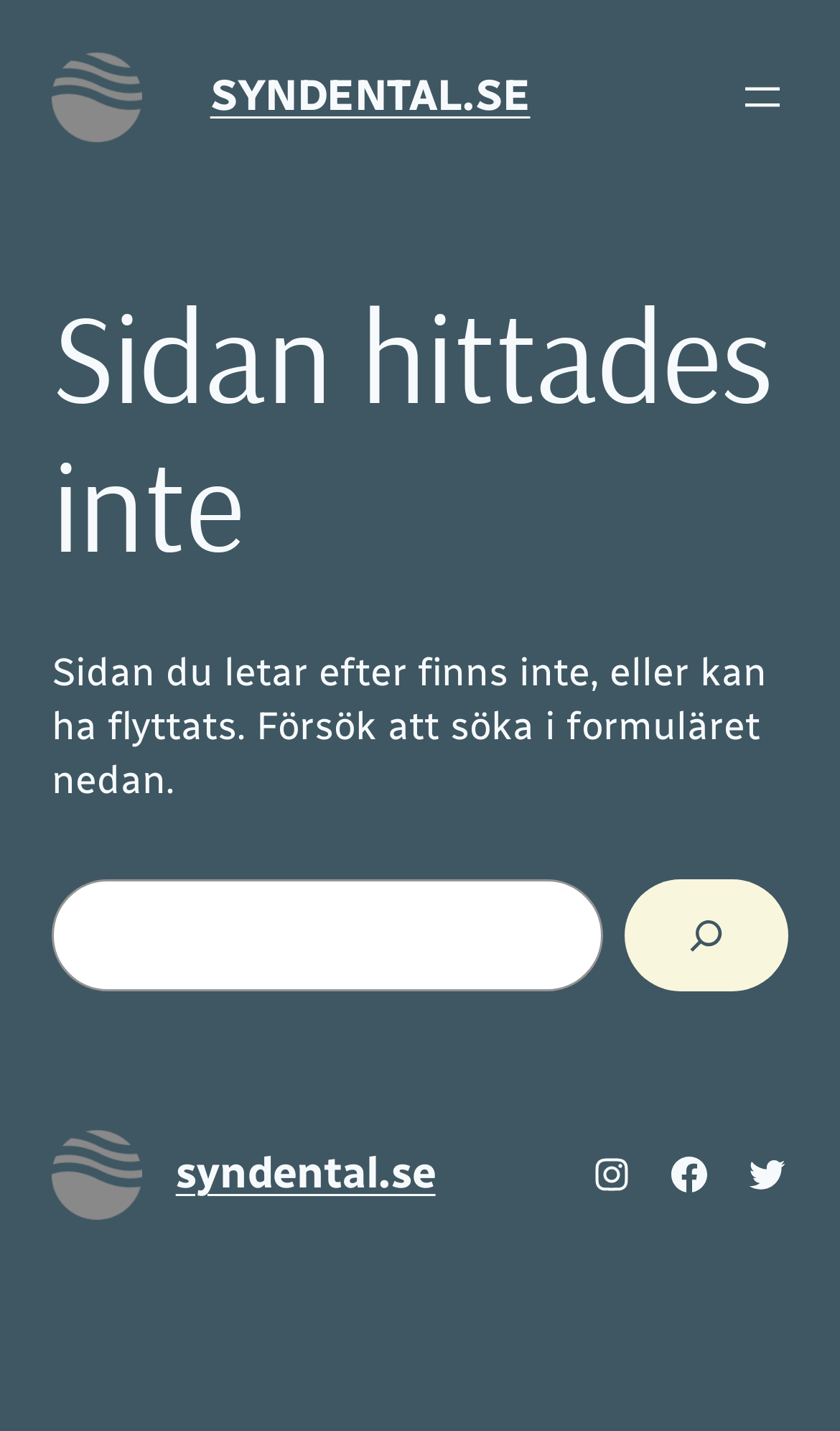Provide the bounding box coordinates of the UI element this sentence describes: "Instagram".

[0.703, 0.805, 0.754, 0.835]